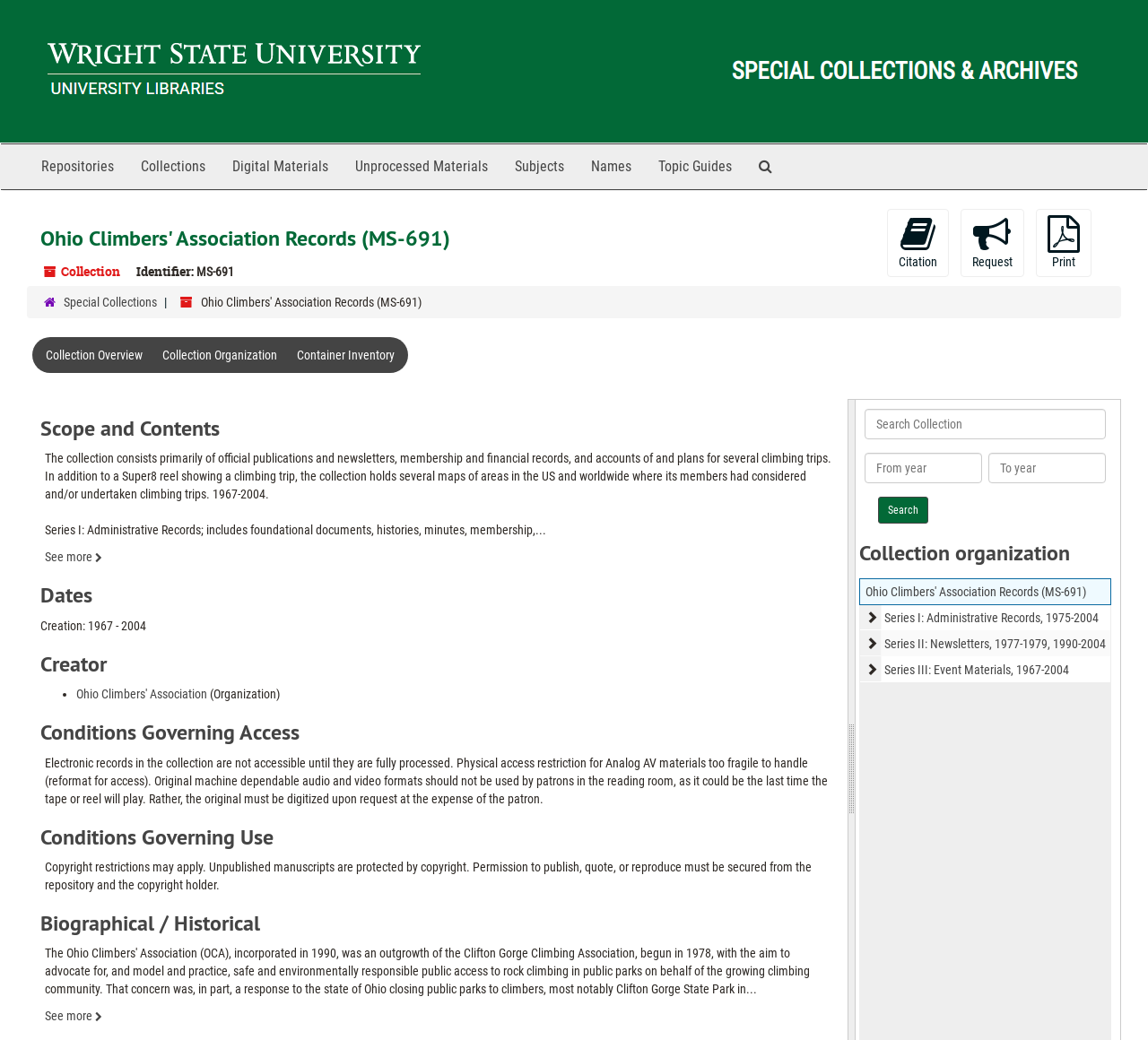Based on the visual content of the image, answer the question thoroughly: What is the identifier of the collection?

I found the answer by looking at the StaticText 'Identifier:' and its corresponding value 'MS-691' which is located below the collection title.